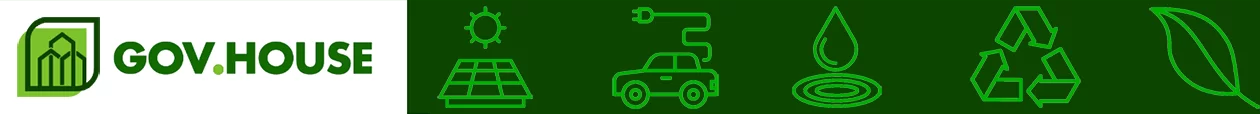Using the image as a reference, answer the following question in as much detail as possible:
What is the purpose of the recycling symbol?

The recycling symbol is one of the icons on the banner, and it represents waste management and recycling practices, which is an important aspect of addressing climate change and sustainability.